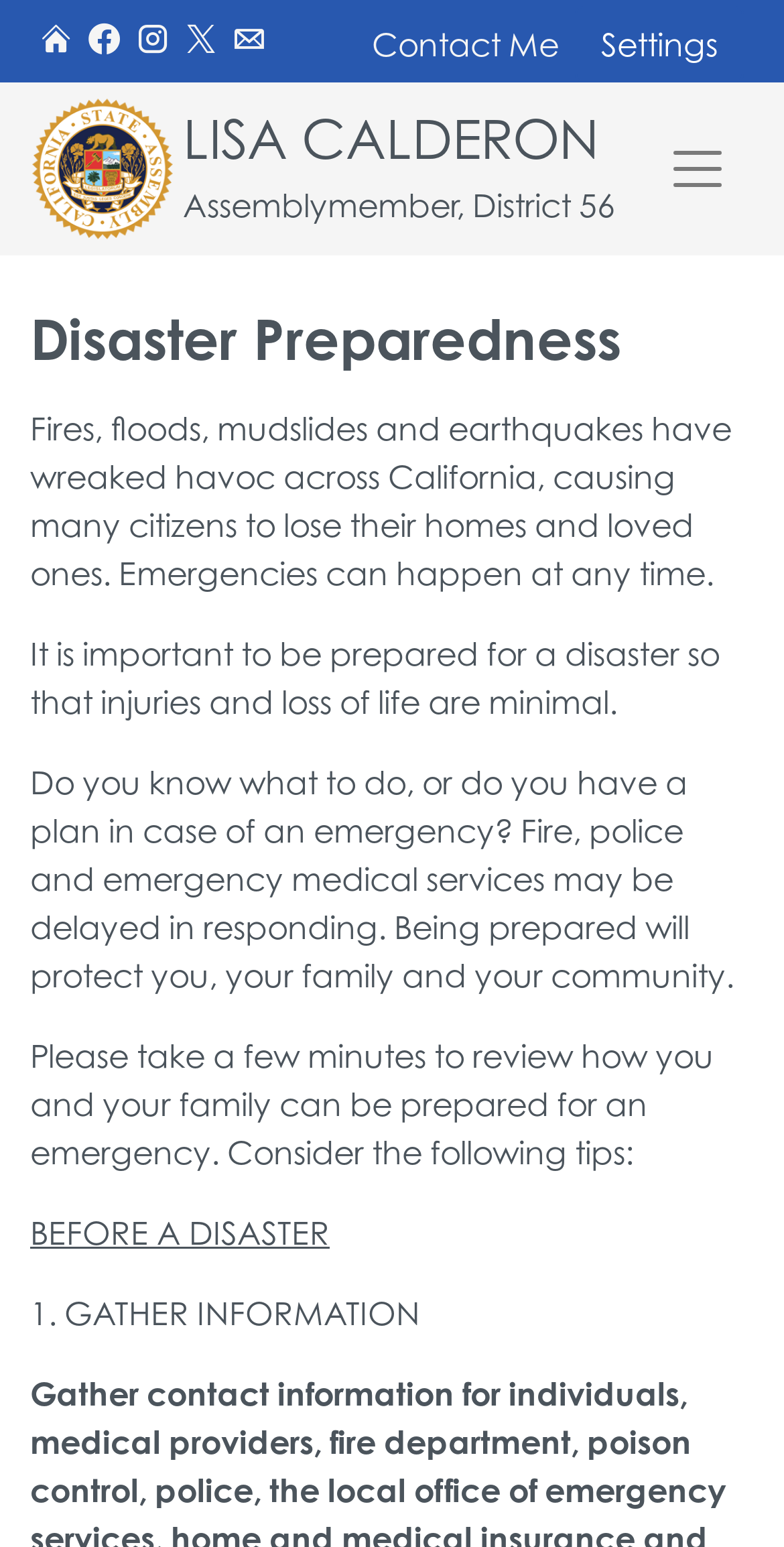Please identify the bounding box coordinates of the area I need to click to accomplish the following instruction: "Contact the assemblymember".

[0.474, 0.013, 0.713, 0.044]